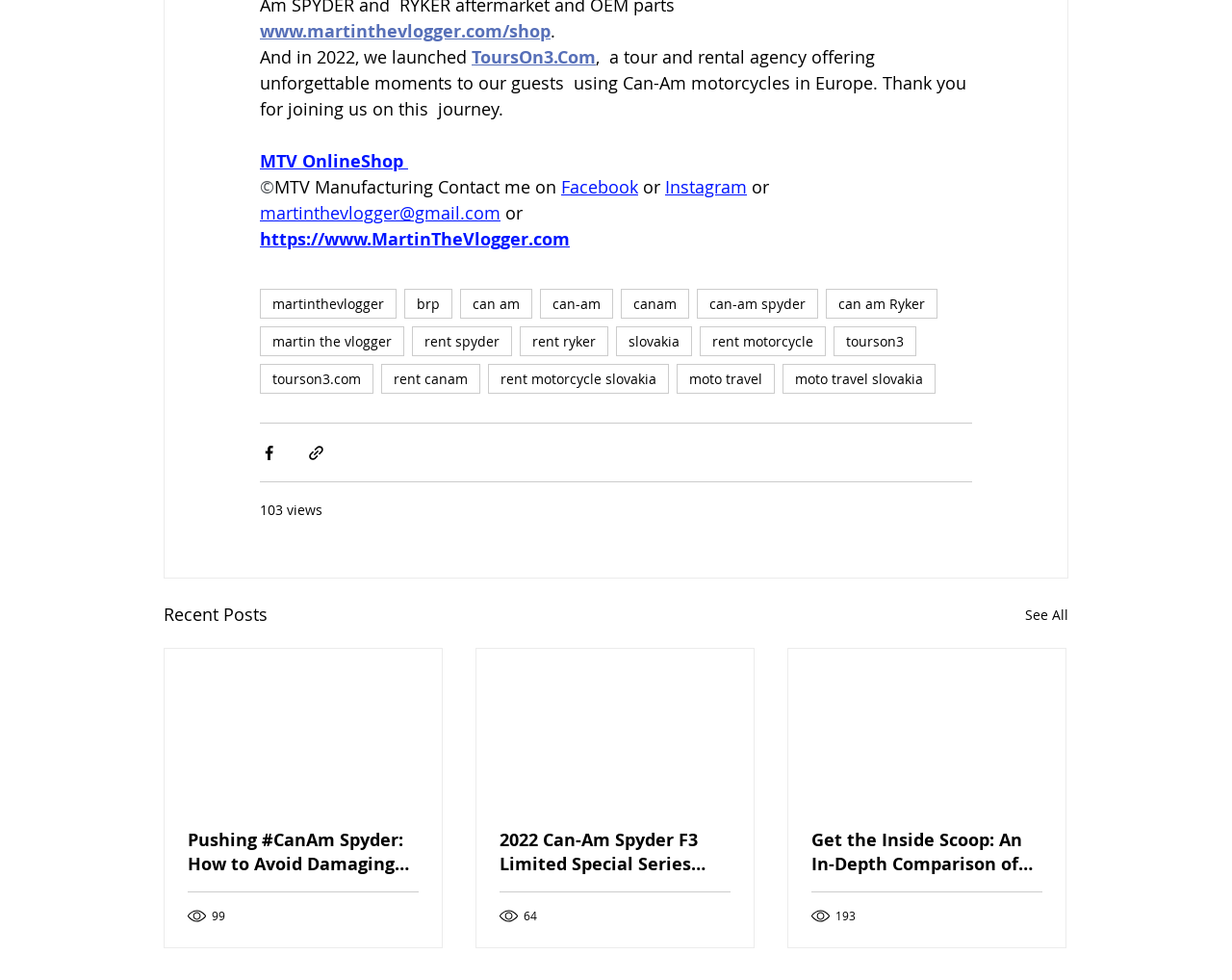Respond to the question below with a concise word or phrase:
What is the type of motorcycles used in the tours?

Can-Am